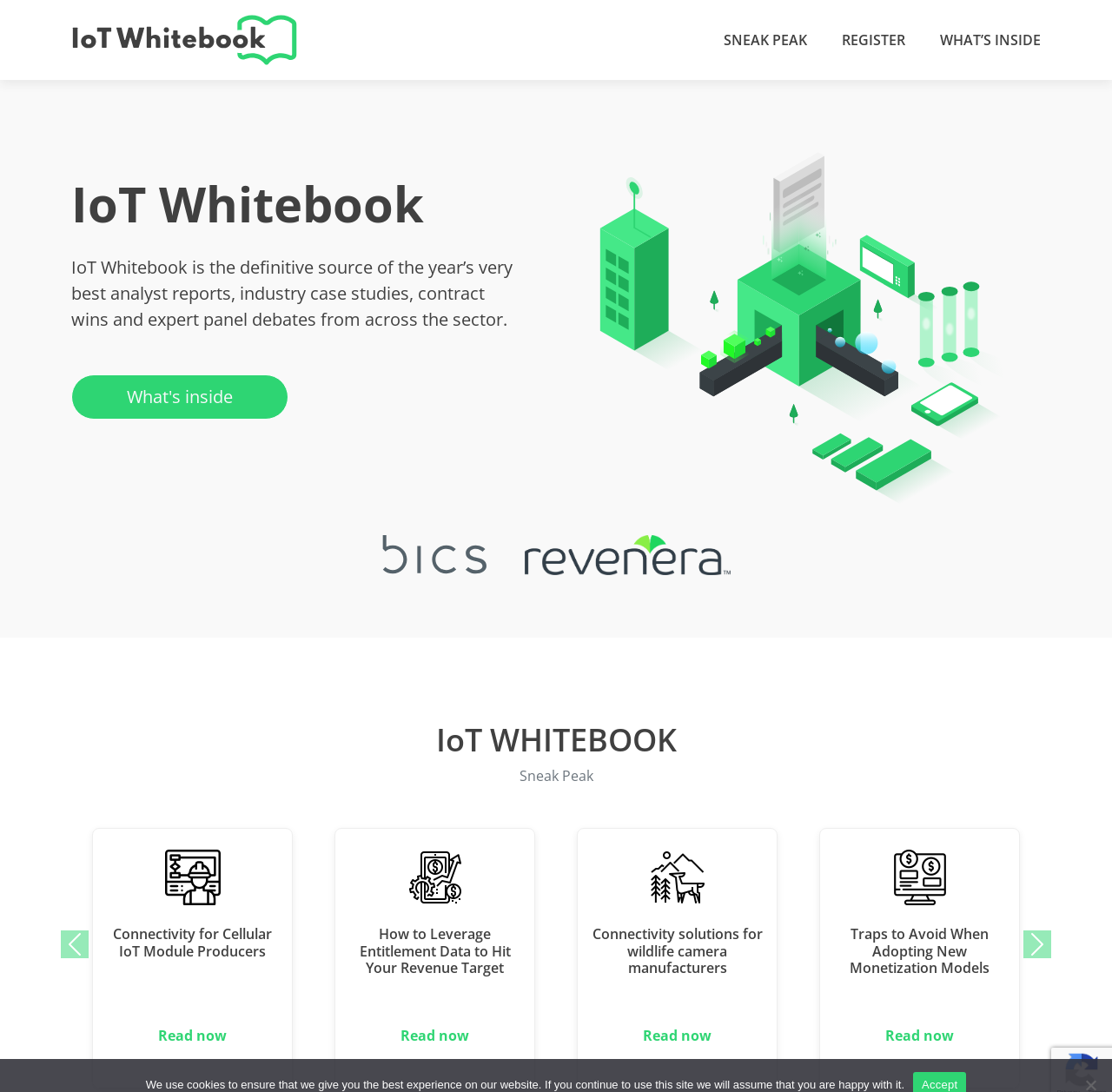Locate the bounding box coordinates of the element to click to perform the following action: 'Click on the 'Twitter' link'. The coordinates should be given as four float values between 0 and 1, in the form of [left, top, right, bottom].

None